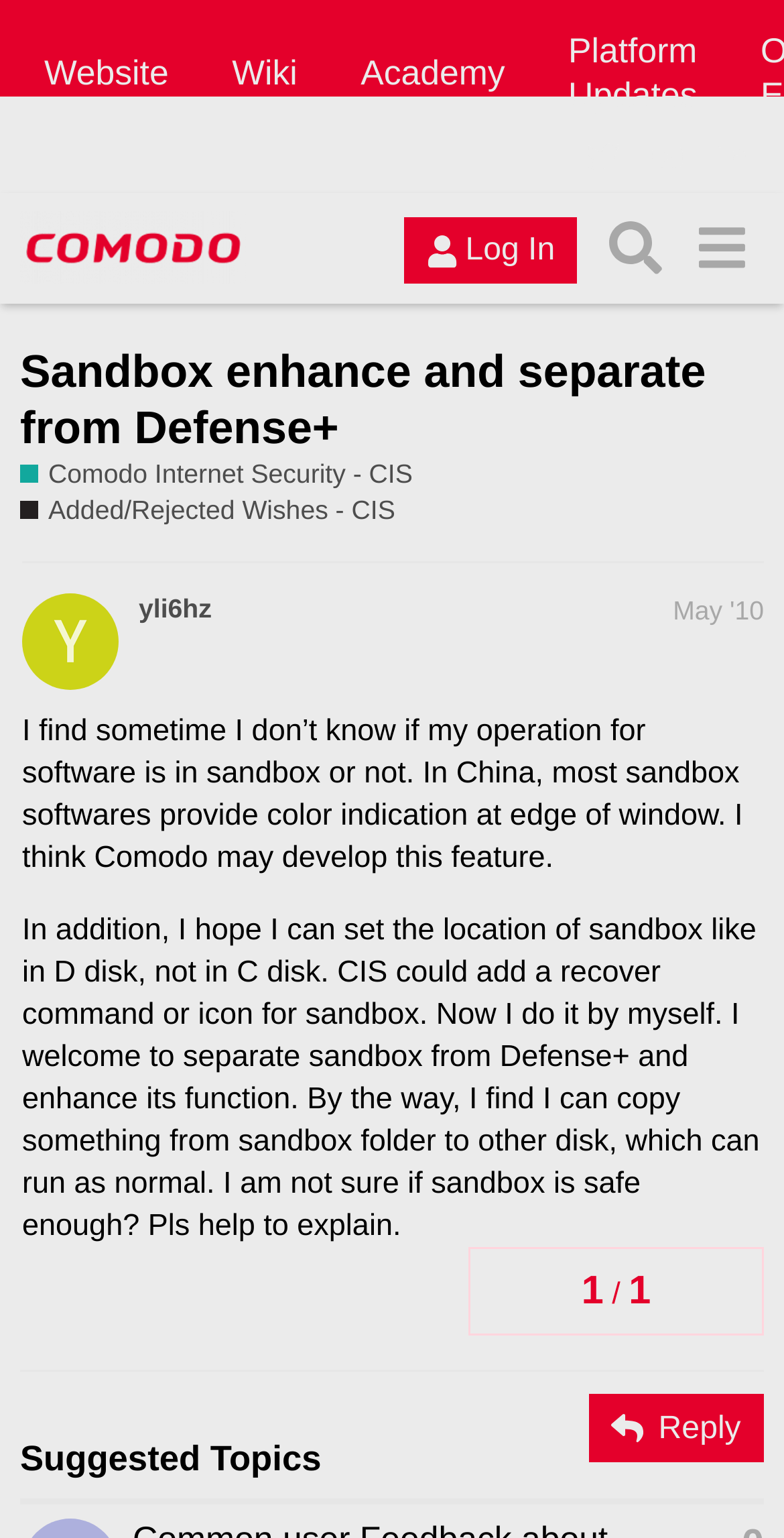Describe all significant elements and features of the webpage.

This webpage appears to be a forum discussion thread on the Comodo Internet Security (CIS) platform. At the top, there are several links to different sections of the website, including "Website", "Wiki", "Academy", and "Platform Updates". Below these links, there is a header section with a link to the "Comodo Forum" and an image of the Comodo Forum logo. To the right of this section, there are buttons for "Log In" and "Search".

The main content of the page is a discussion thread titled "Sandbox enhance and separate from Defense+". The thread is started by a user named "yli6hz" who expresses their concerns about not knowing whether their software operations are in sandbox mode or not. They suggest that Comodo should develop a feature to indicate sandbox mode and allow users to set the location of the sandbox.

Below the initial post, there are several buttons, including "like this post", "share a link to this post", and "Reply". The "Reply" button is accompanied by an image. Further down the page, there is a section titled "Suggested Topics".

On the right side of the page, there is a navigation section showing the topic progress, with headings and static text indicating the progress.